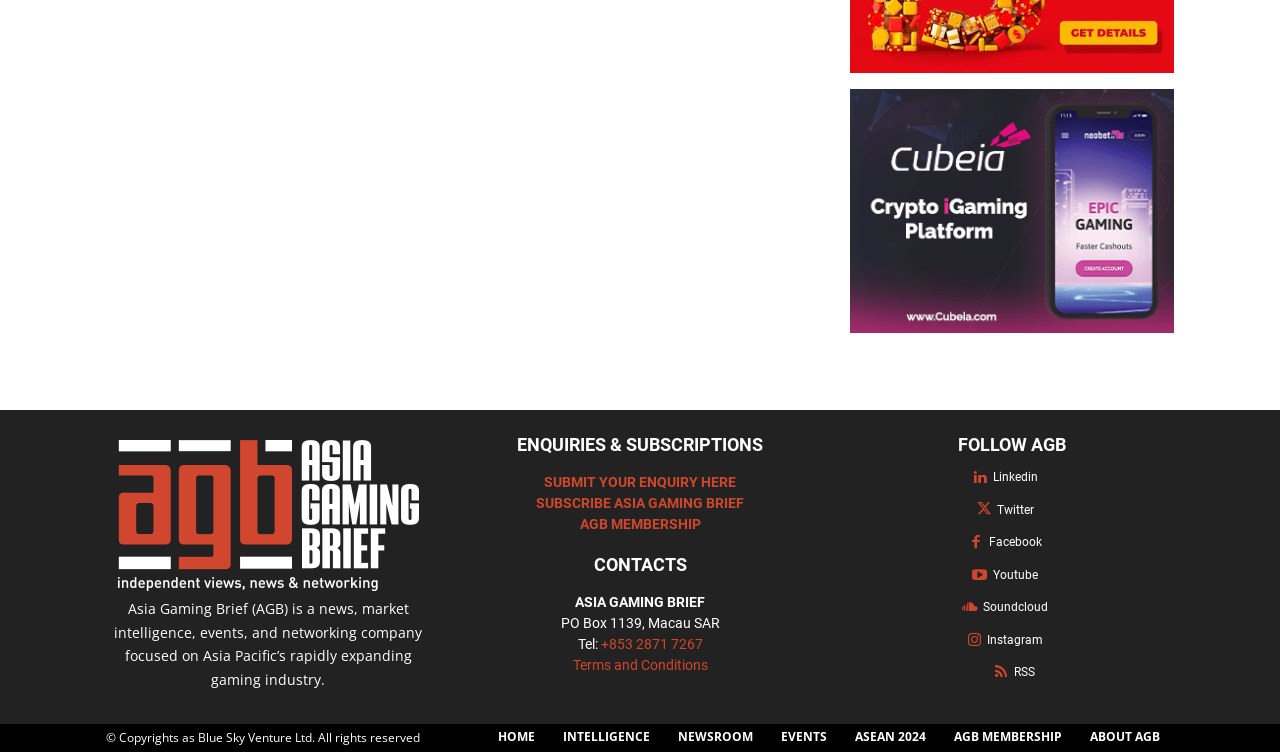What is the contact phone number?
Give a detailed explanation using the information visible in the image.

The contact phone number is mentioned in the link element with the text '+853 2871 7267' under the 'CONTACTS' heading.